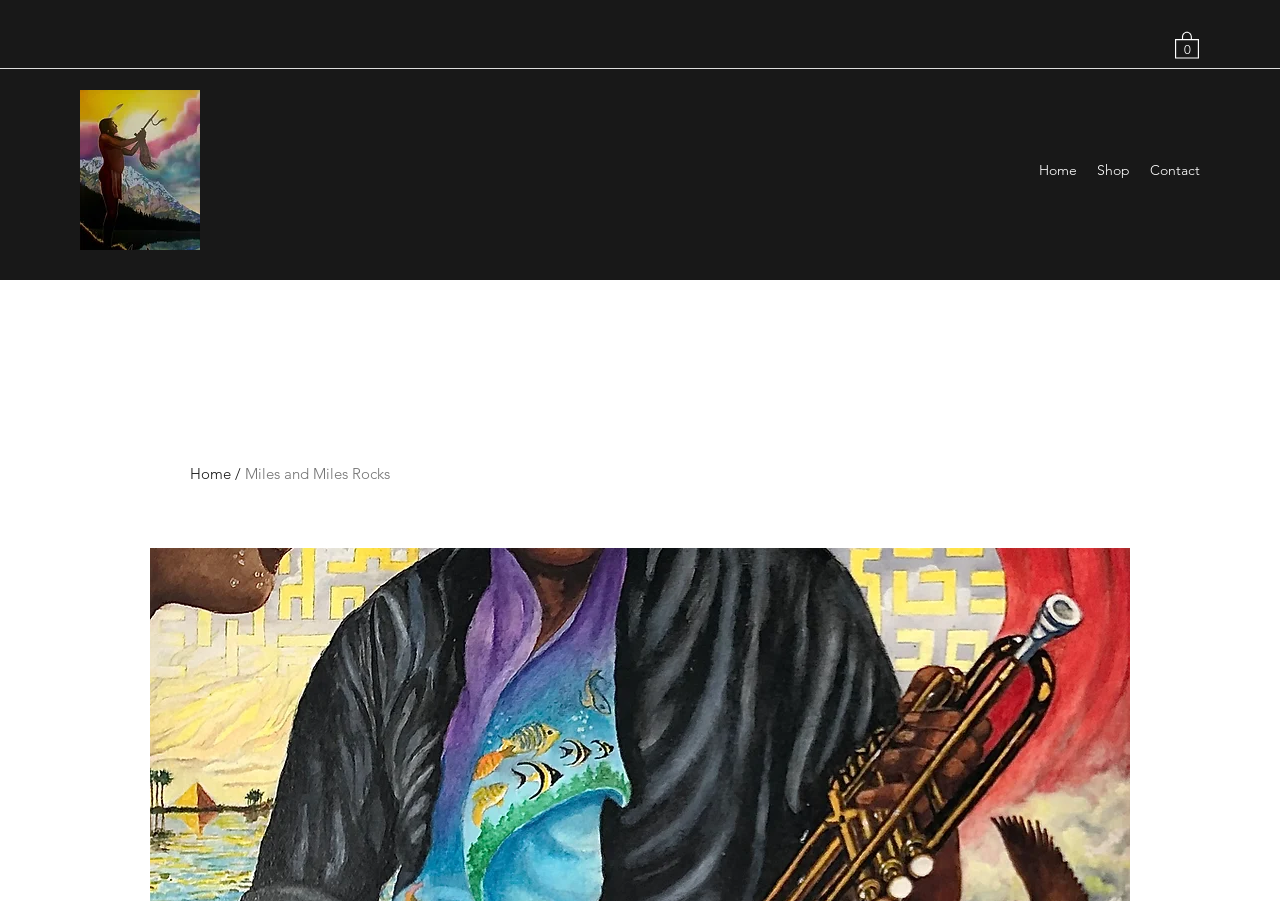Please answer the following question using a single word or phrase: 
What is the name of the product on this page?

Miles and Miles Rocks